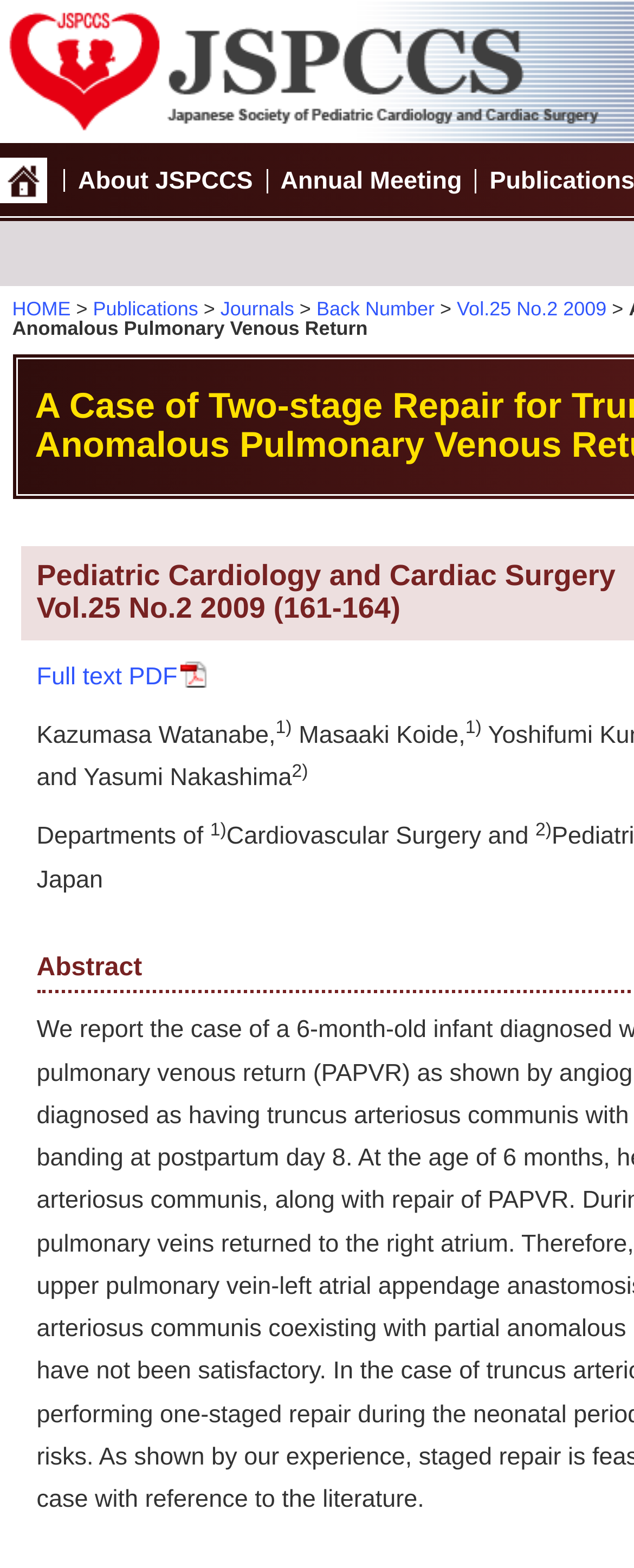What is the title of the article?
From the details in the image, answer the question comprehensively.

The title of the article is the main heading of the webpage, which is also the same as the meta description. It is a long title that describes the topic of the article.